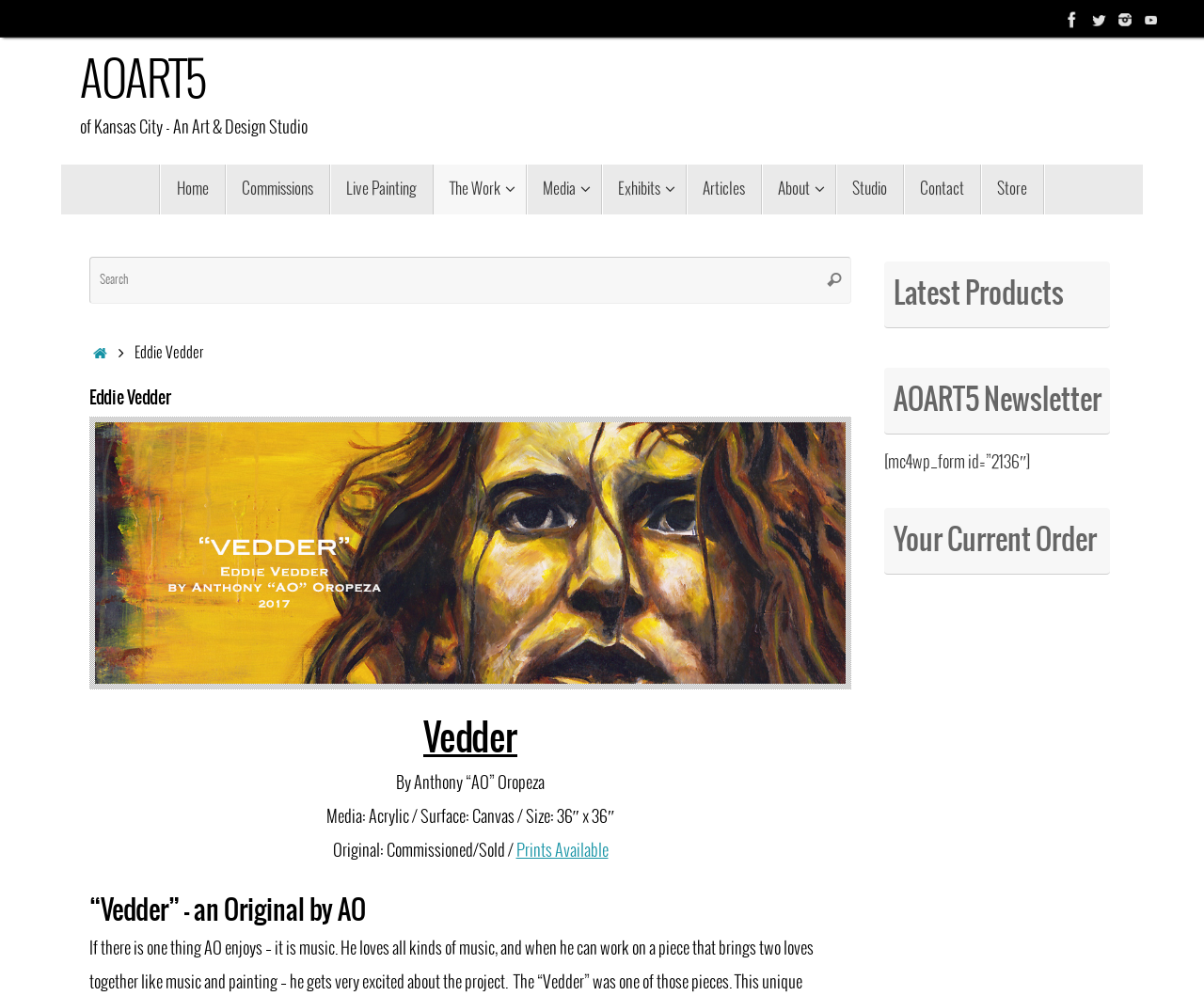What type of medium was used to create the 'Vedder' artwork?
Please respond to the question with a detailed and well-explained answer.

I found the answer by looking at the text description below the image of the artwork, which states 'Media: Acrylic / Surface: Canvas / Size: 36″ x 36″'.